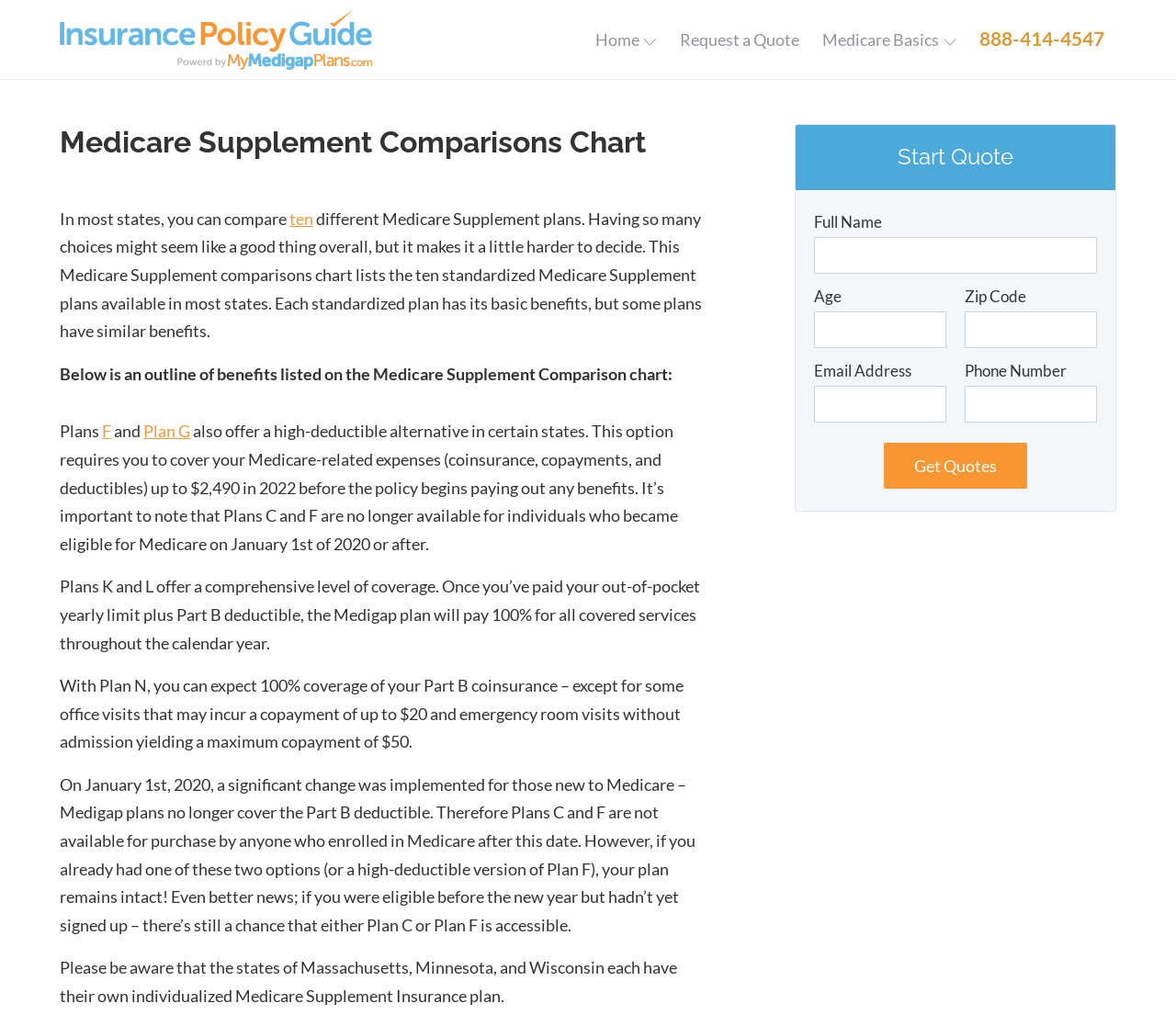Can you show the bounding box coordinates of the region to click on to complete the task described in the instruction: "Fill in the 'Full Name' textbox"?

[0.692, 0.231, 0.933, 0.266]